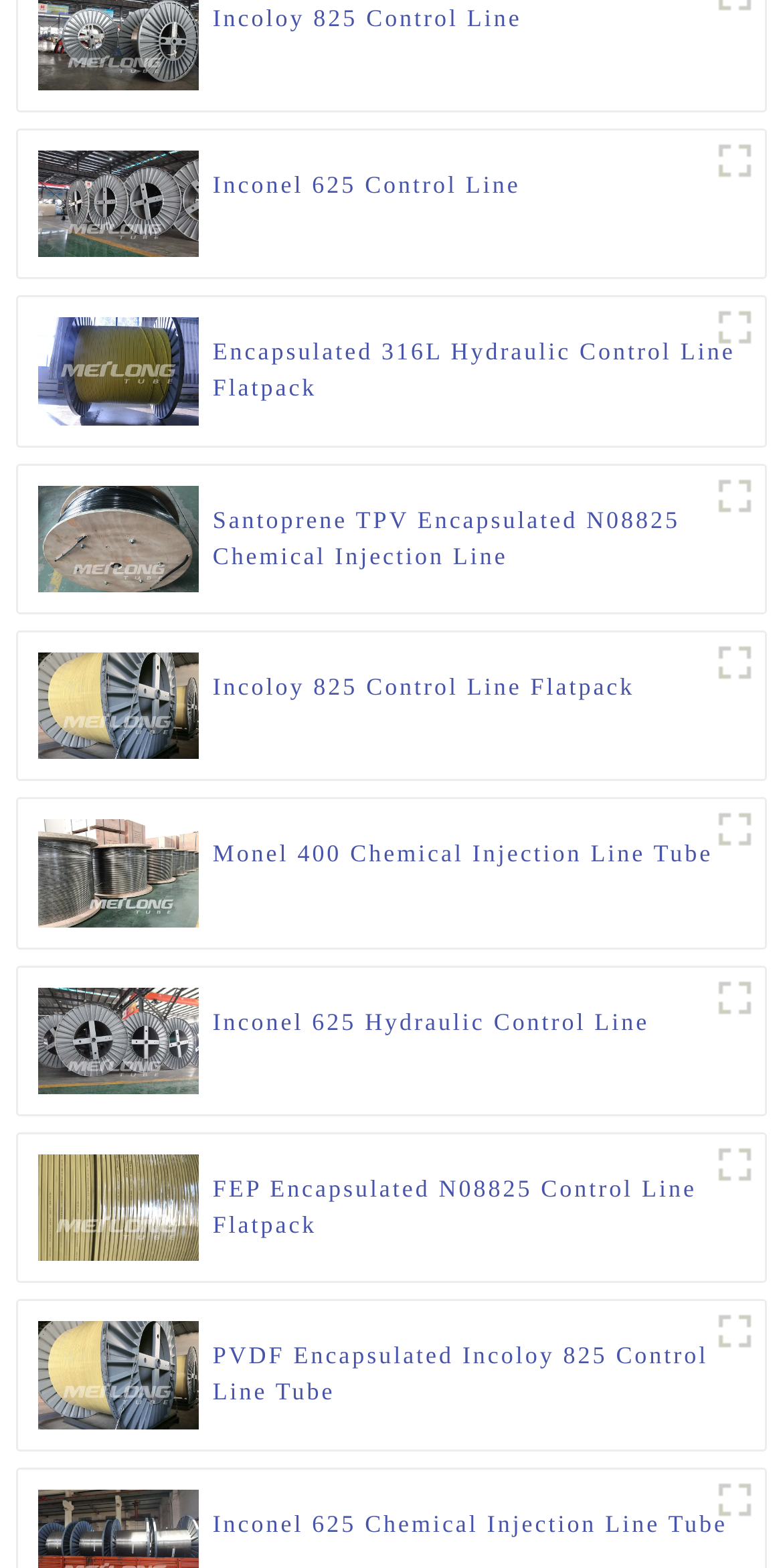Determine the bounding box coordinates of the region I should click to achieve the following instruction: "Explore Monel 400 Chemical Injection Line Tube page". Ensure the bounding box coordinates are four float numbers between 0 and 1, i.e., [left, top, right, bottom].

[0.272, 0.533, 0.91, 0.579]